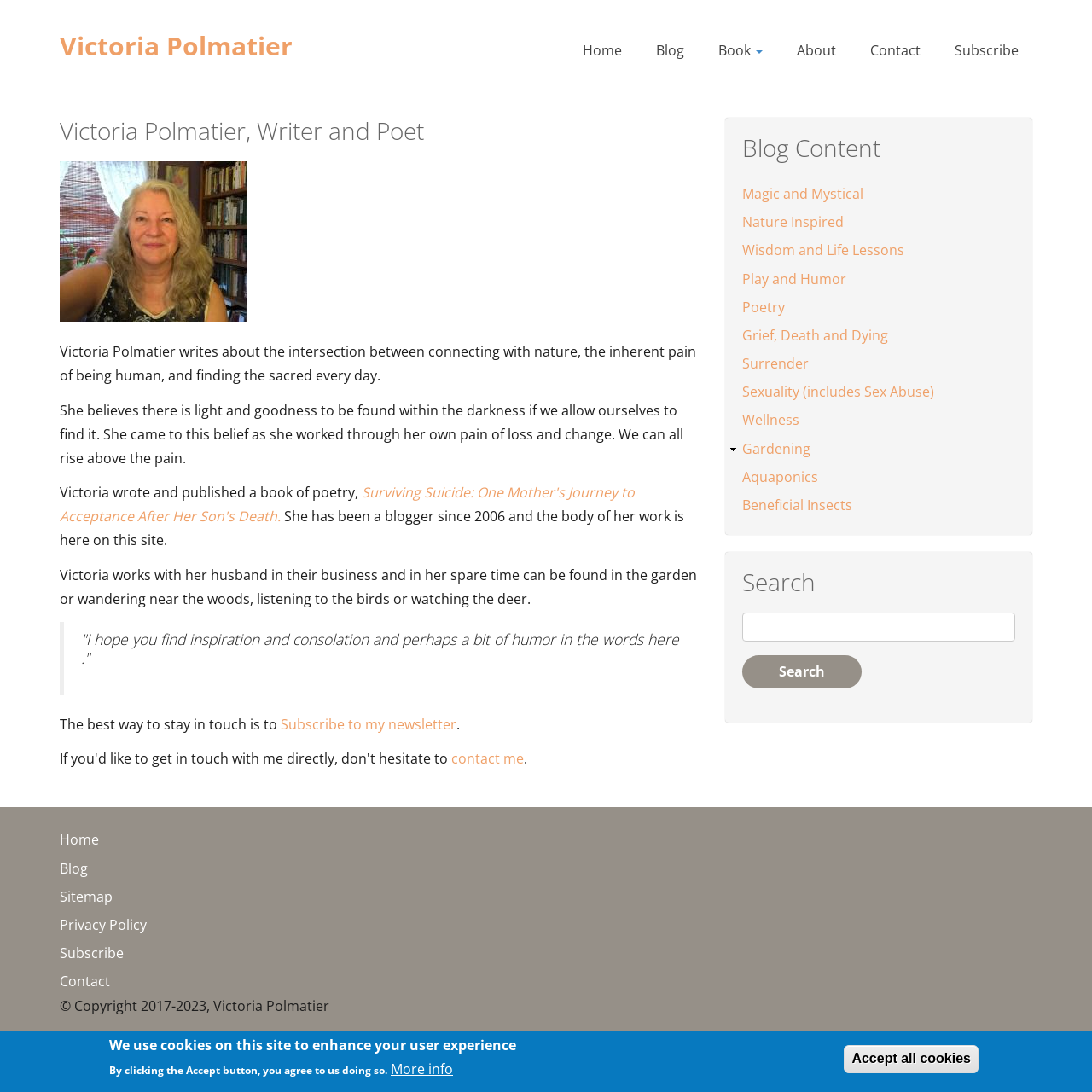Please provide a brief answer to the following inquiry using a single word or phrase:
What is the theme of the 'Grief, Death and Dying' category?

Grief and loss